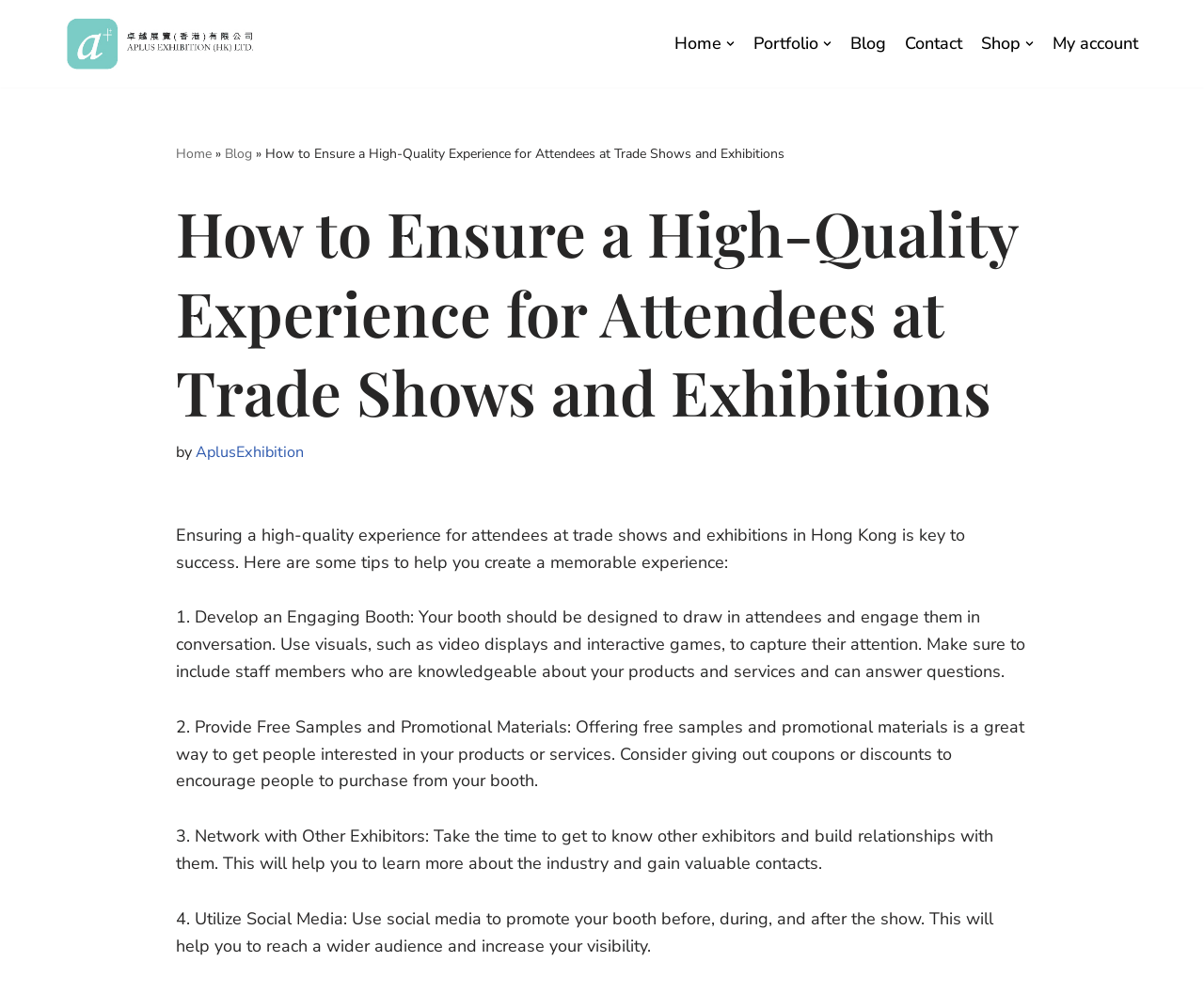Find the bounding box coordinates of the clickable area required to complete the following action: "Visit the 'Home' page".

[0.146, 0.146, 0.176, 0.164]